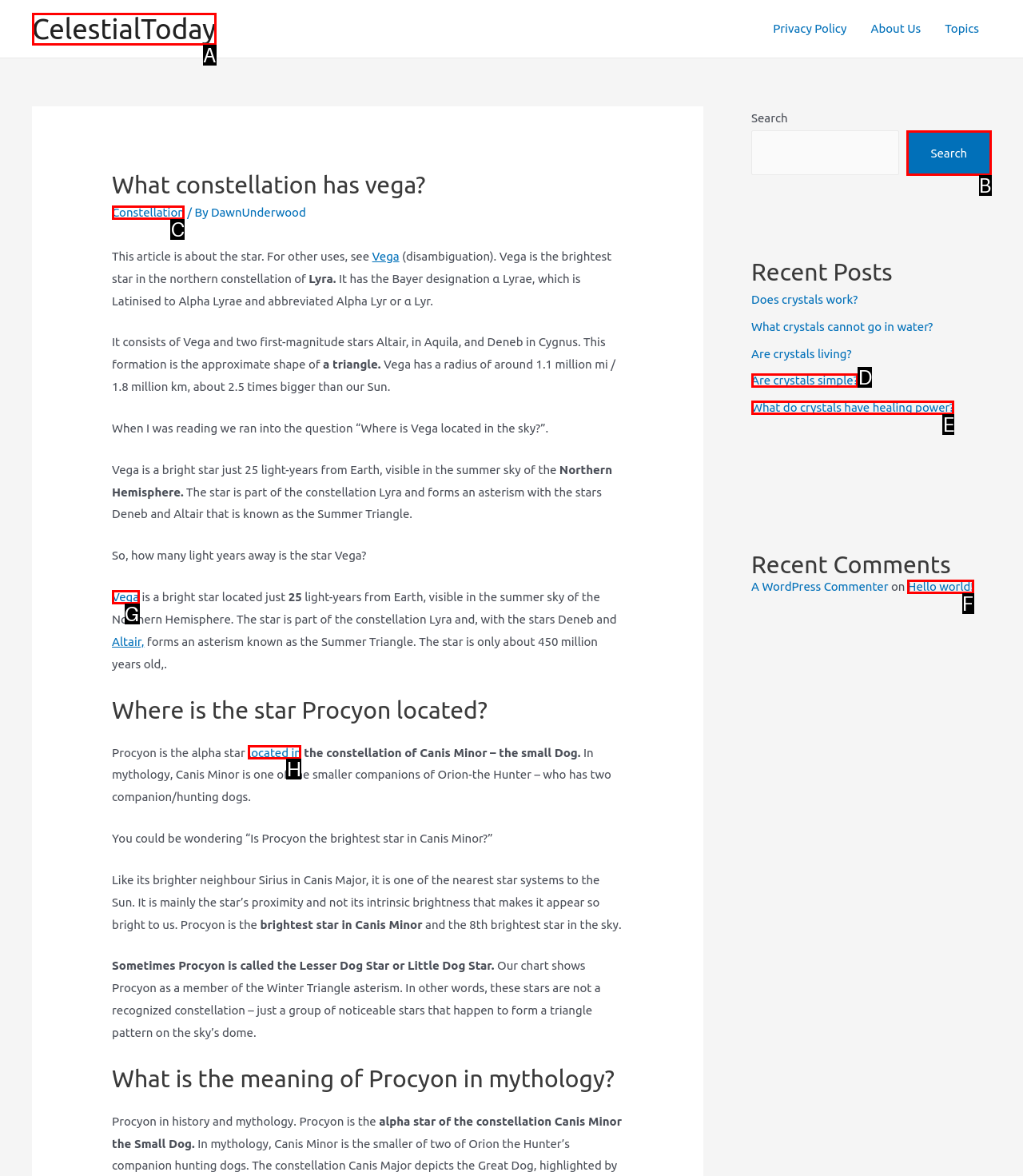Find the HTML element that matches the description: Vega
Respond with the corresponding letter from the choices provided.

G